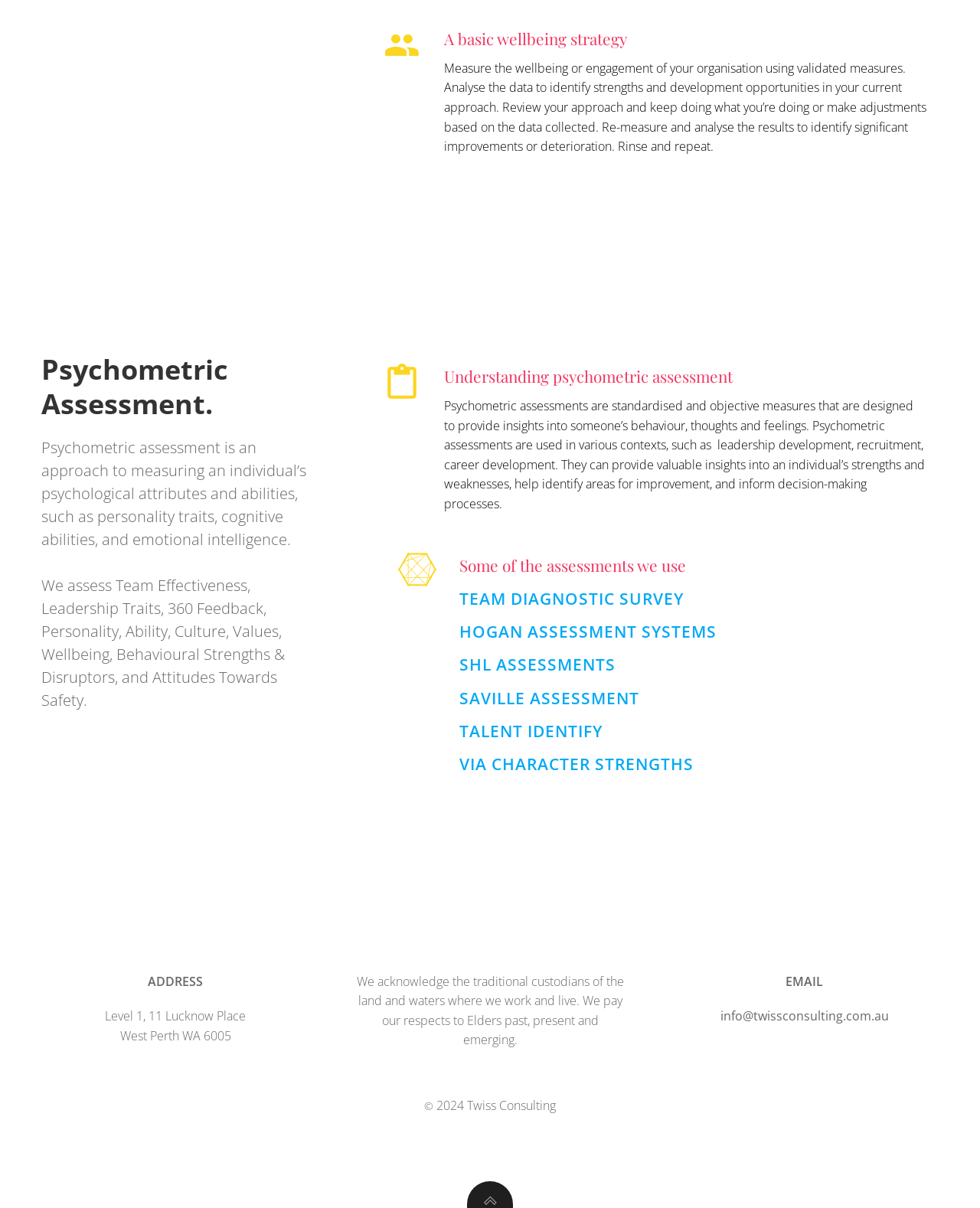What is the address of Twiss Consulting?
Refer to the image and give a detailed response to the question.

The address of Twiss Consulting is provided at the bottom of the webpage, which is Level 1, 11 Lucknow Place, West Perth WA 6005.